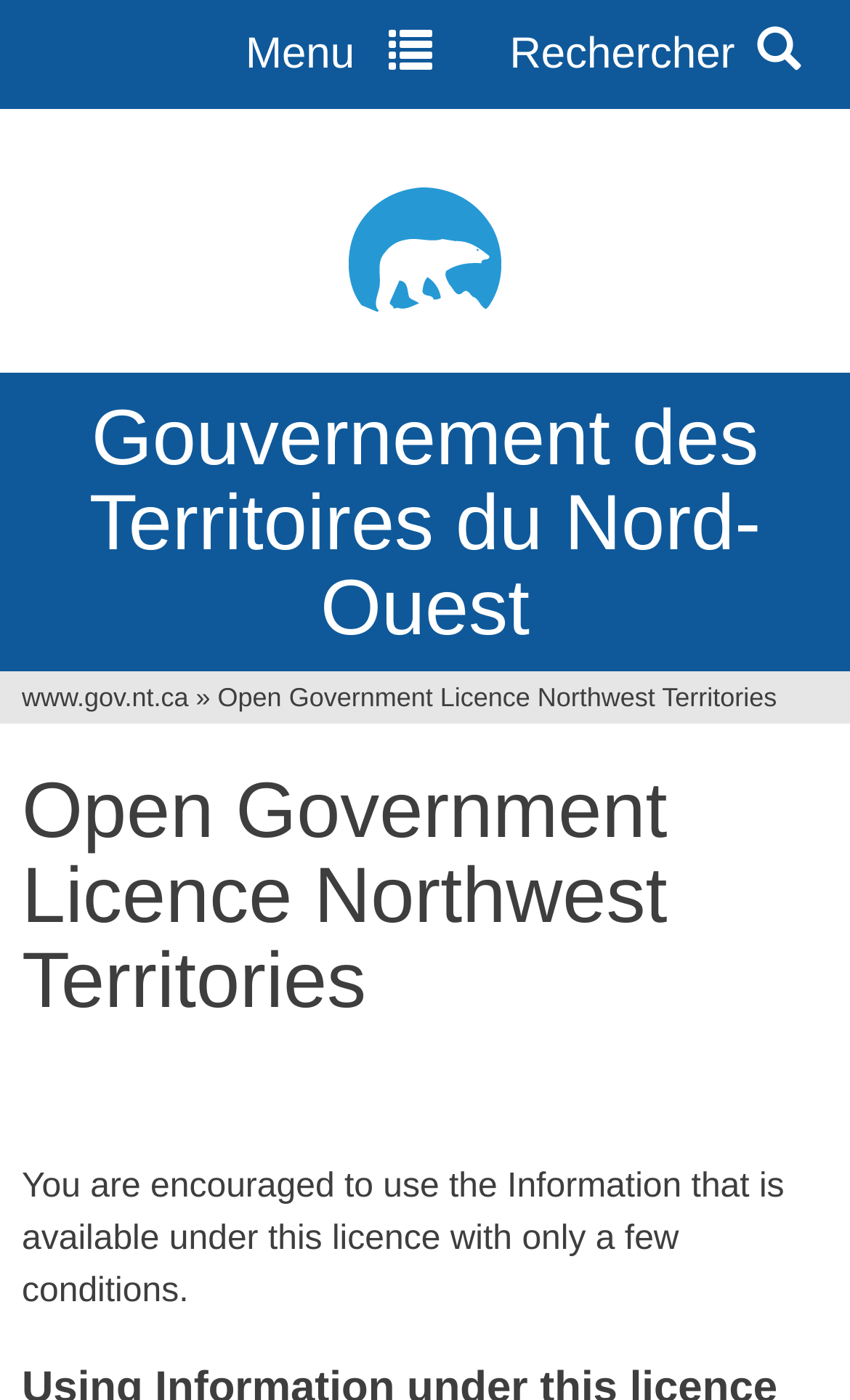Please locate and retrieve the main header text of the webpage.

Gouvernement des Territoires du Nord-Ouest